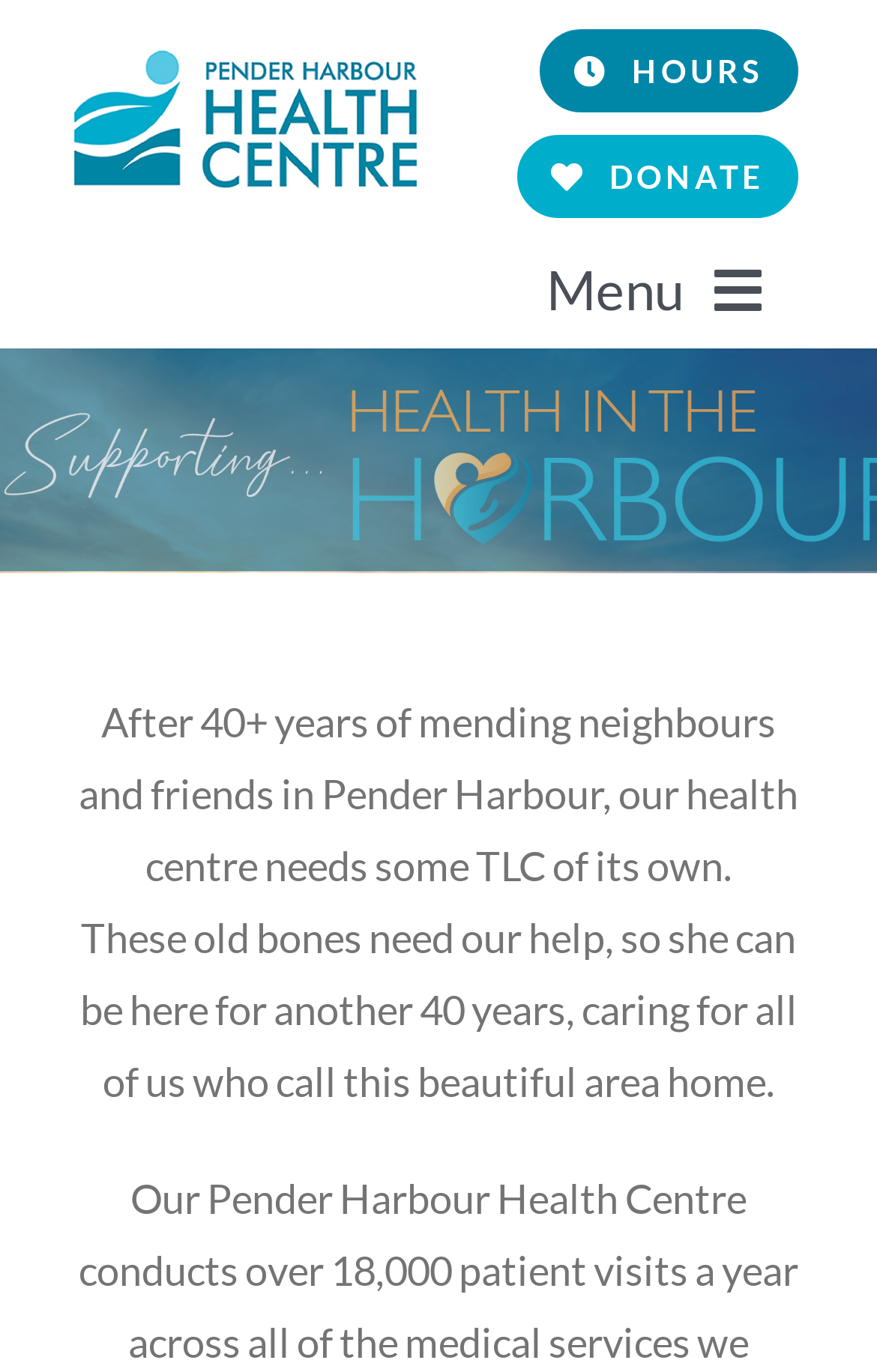Provide the bounding box coordinates for the UI element described in this sentence: "Health Centre Auxiliary". The coordinates should be four float values between 0 and 1, i.e., [left, top, right, bottom].

[0.0, 0.67, 0.682, 0.752]